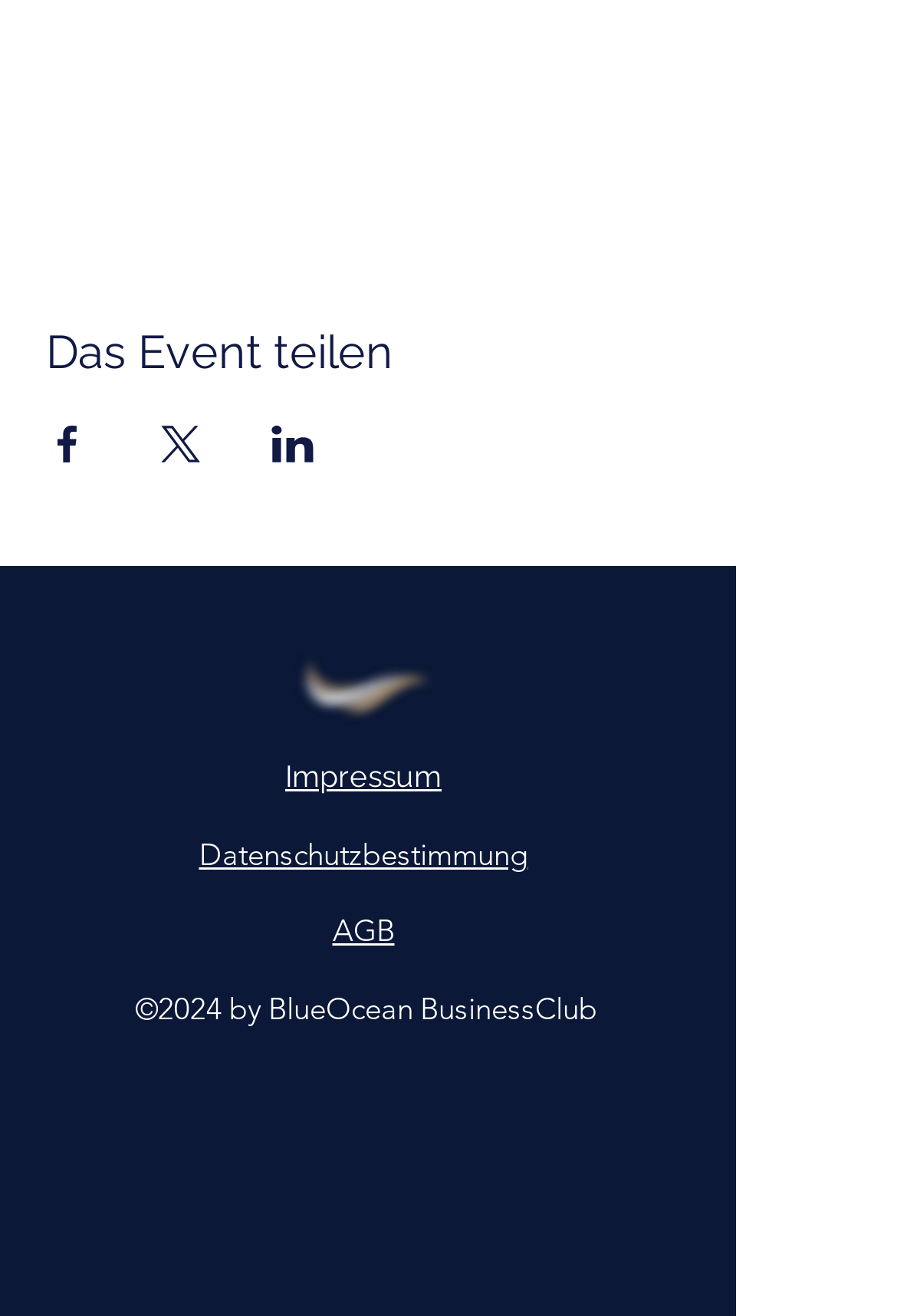Identify the bounding box of the UI component described as: "Datenschutzbestimmung".

[0.222, 0.637, 0.588, 0.663]